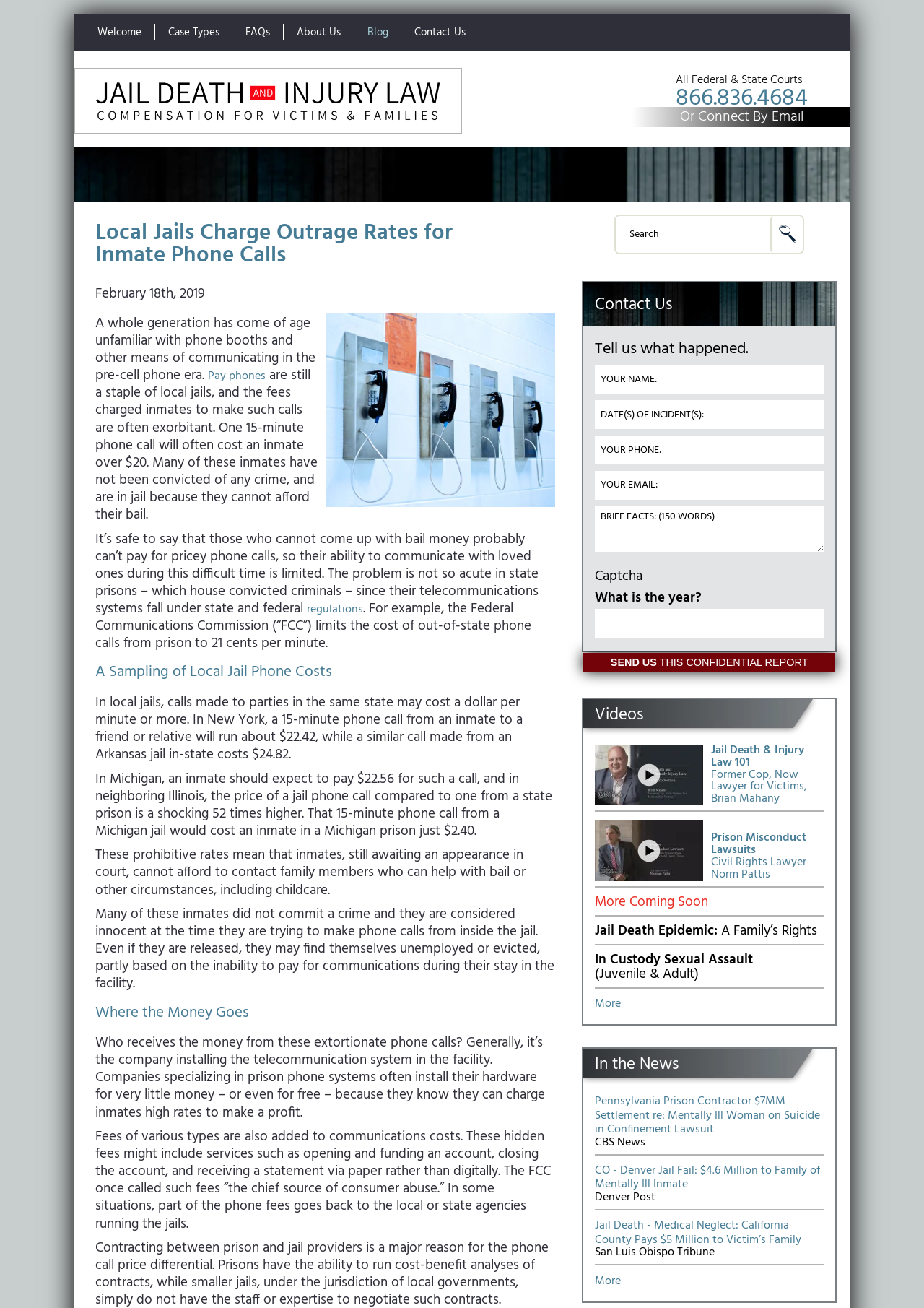Identify and provide the title of the webpage.

Local Jails Charge Outrage Rates for Inmate Phone Calls